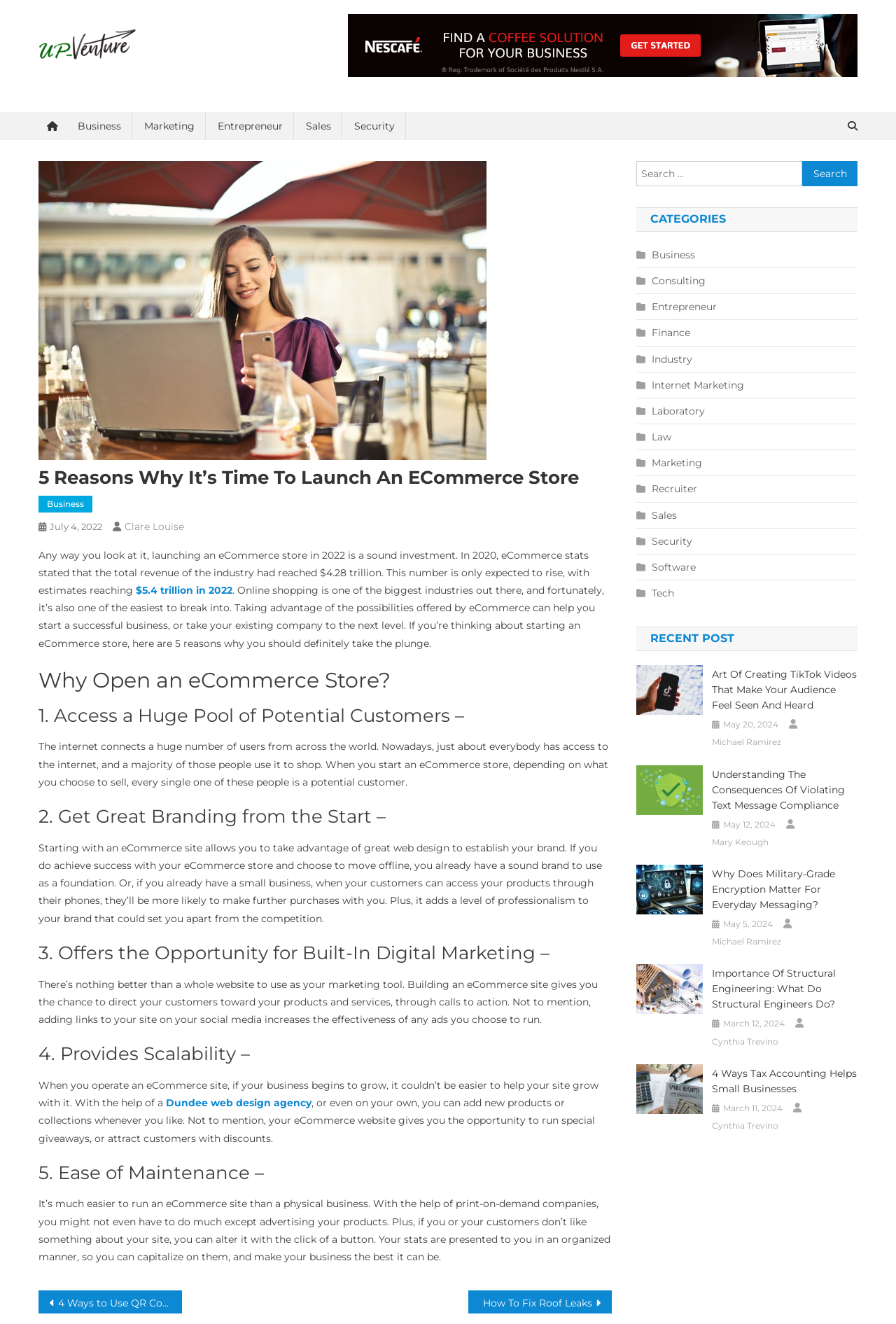What is the topic of the article?
Answer with a single word or phrase, using the screenshot for reference.

eCommerce store